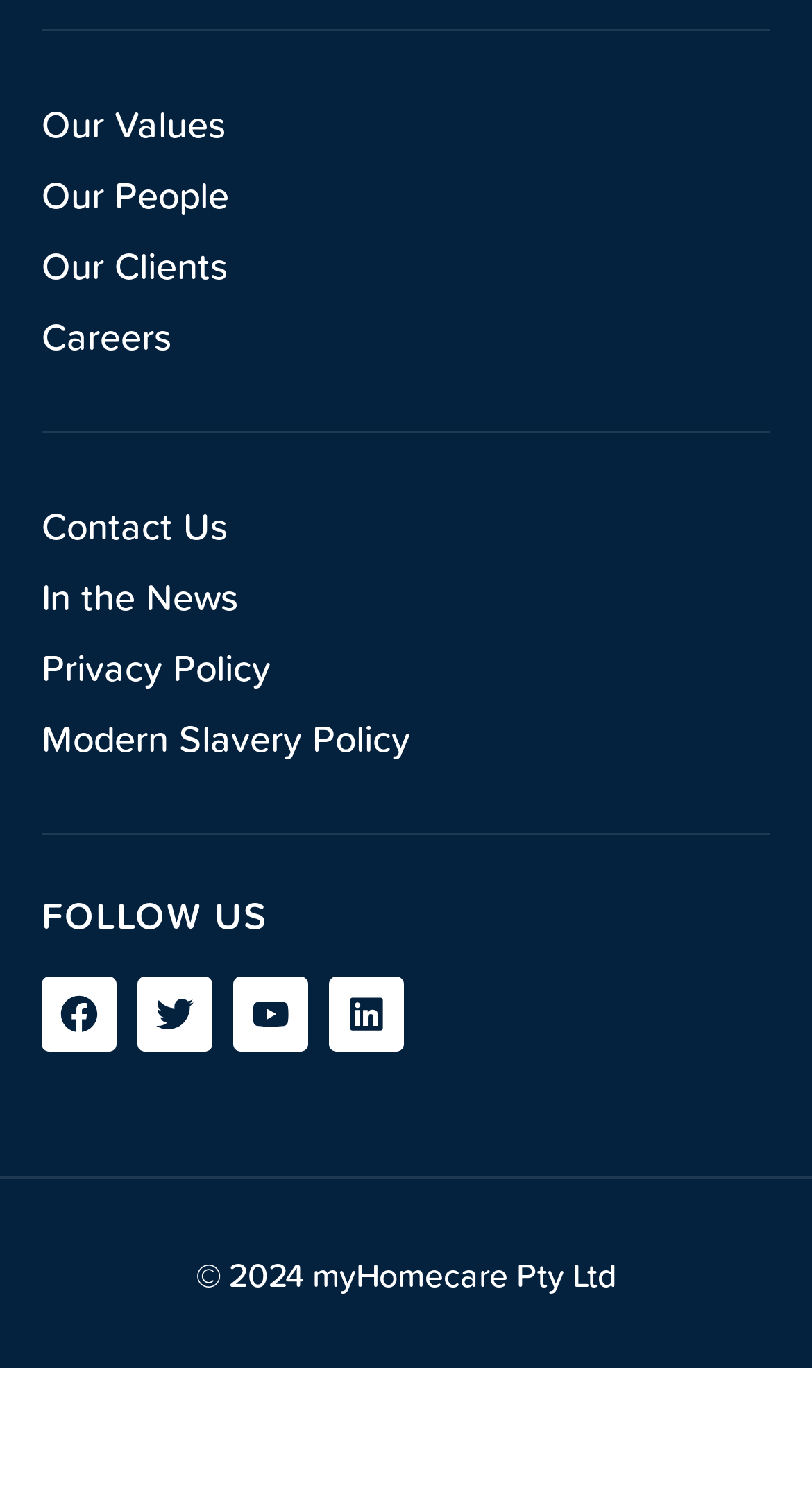Please specify the bounding box coordinates of the area that should be clicked to accomplish the following instruction: "Follow us on Facebook". The coordinates should consist of four float numbers between 0 and 1, i.e., [left, top, right, bottom].

[0.051, 0.654, 0.144, 0.704]